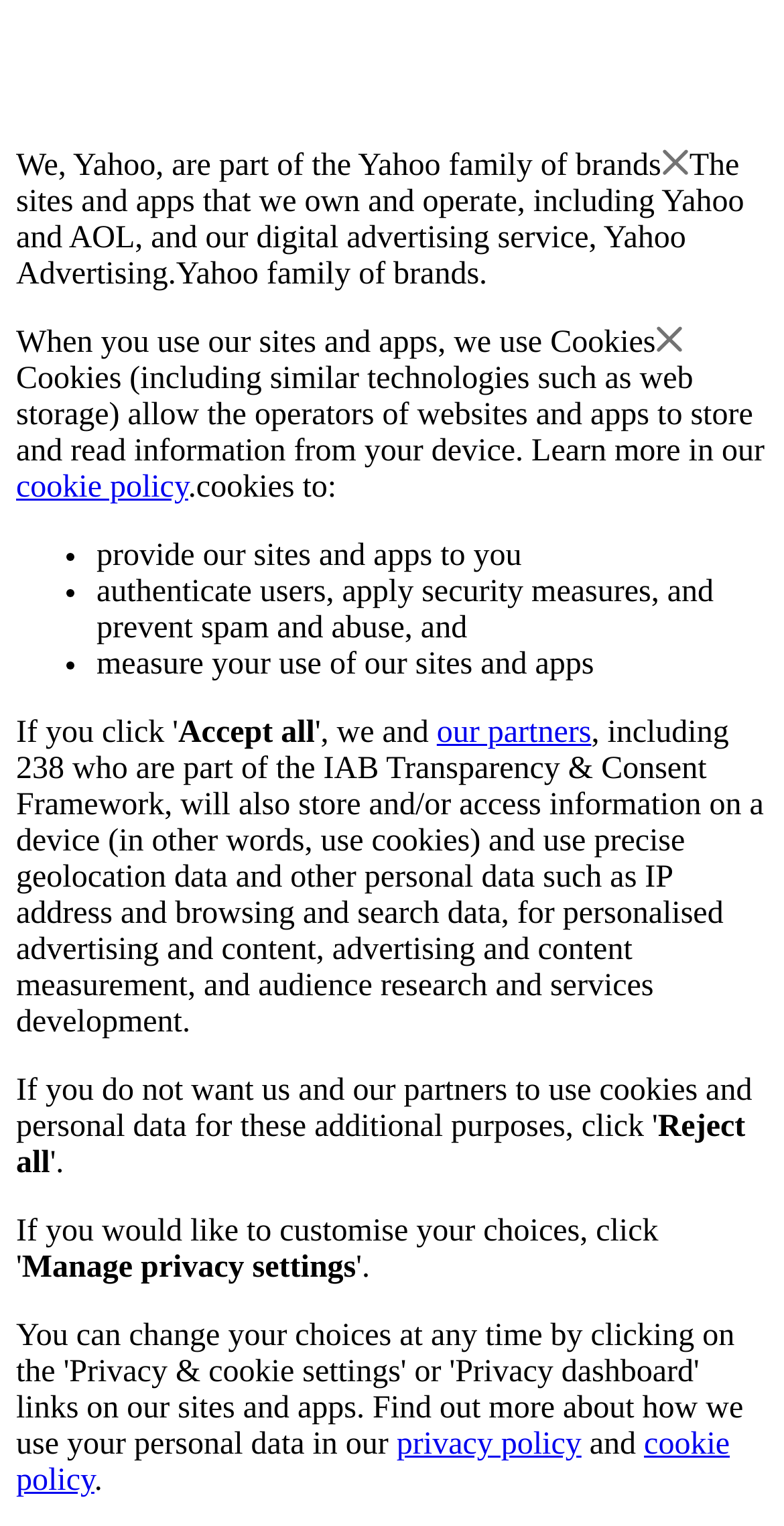What is Yahoo part of?
Based on the image content, provide your answer in one word or a short phrase.

Yahoo family of brands